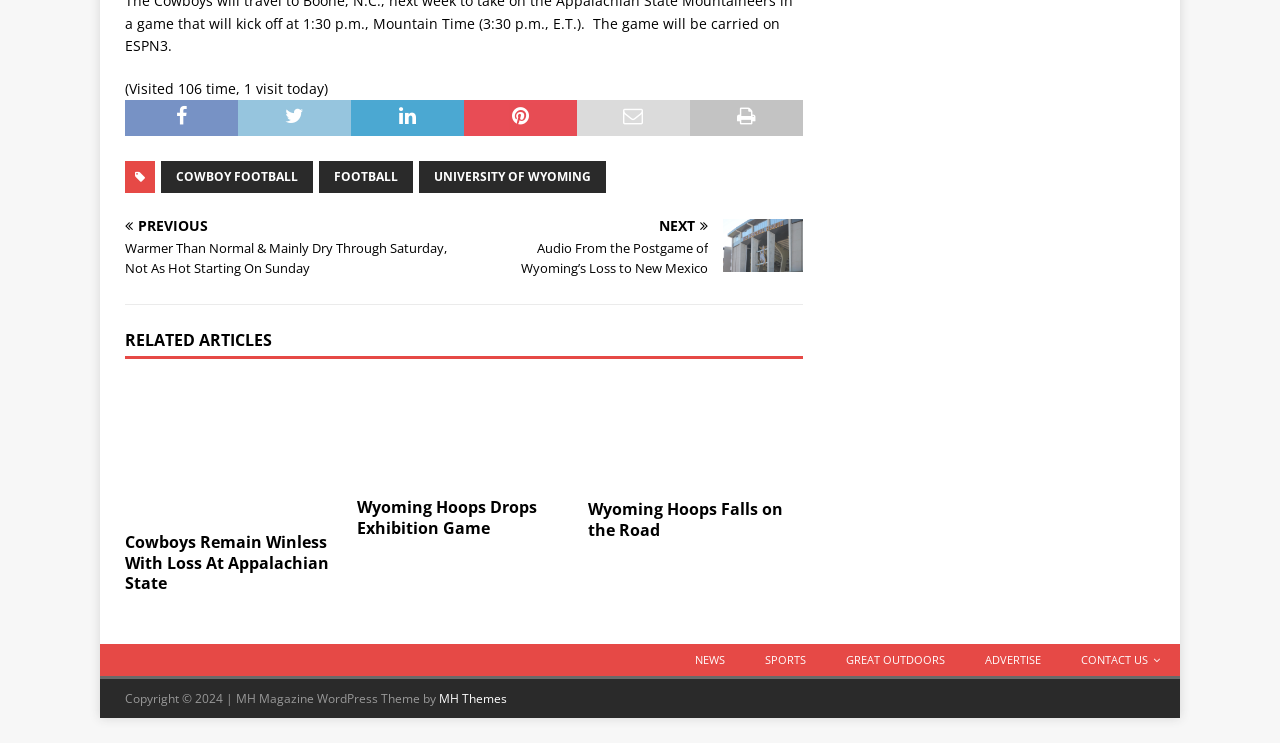Please mark the clickable region by giving the bounding box coordinates needed to complete this instruction: "Click on the 'COWBOY FOOTBALL' link".

[0.126, 0.216, 0.245, 0.259]